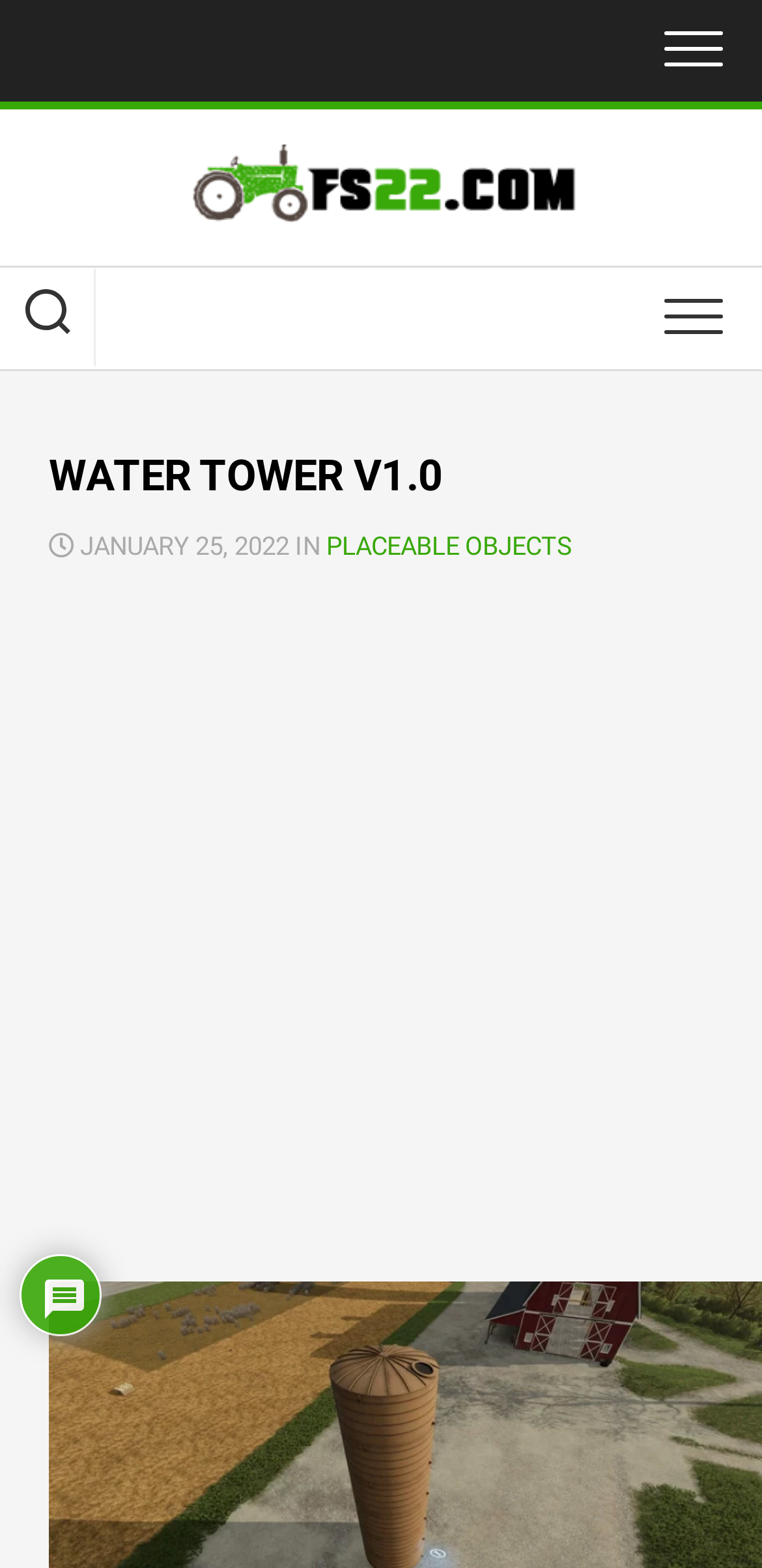Explain the webpage in detail, including its primary components.

The webpage appears to be a description of a mod for a farming simulation game, specifically a water tower. At the top of the page, there is a button on the right side, and a link to "FS22.com" on the left side, accompanied by an image of the website's logo. Below this, there are two more buttons, one on the left and one on the right.

The main content of the page is headed by a title "WATER TOWER V1.0" and a subtitle "JANUARY 25, 2022 IN PLACEABLE OBJECTS". Below this, there is a large advertisement iframe that takes up most of the page.

On the bottom left of the page, there is a small image. The meta description mentions that this water tower pumps 50 m3 of water per hour from the ground and sends it to all productions that need water, suggesting that this mod is a functional part of the game.

There are a total of 5 buttons on the page, 2 of which are expanded, and 2 images, one of which is the FS22.com logo. The overall layout of the page is simple, with a clear heading and a prominent advertisement.